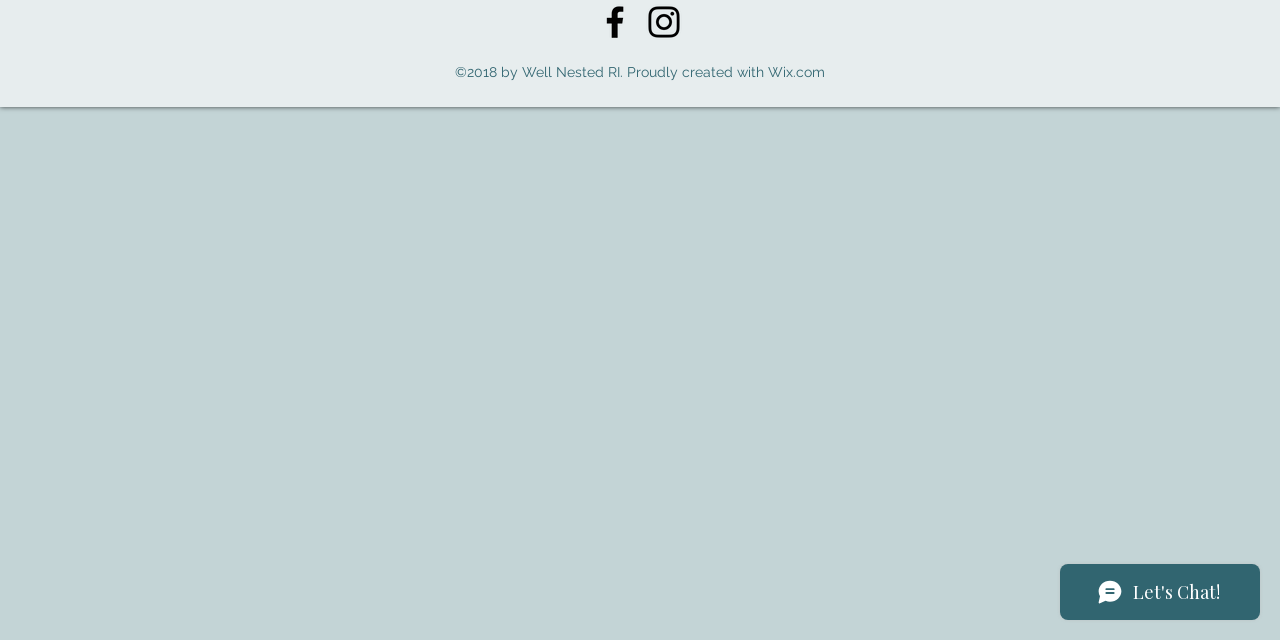Locate the bounding box of the user interface element based on this description: "aria-label="Facebook"".

[0.464, 0.002, 0.497, 0.067]